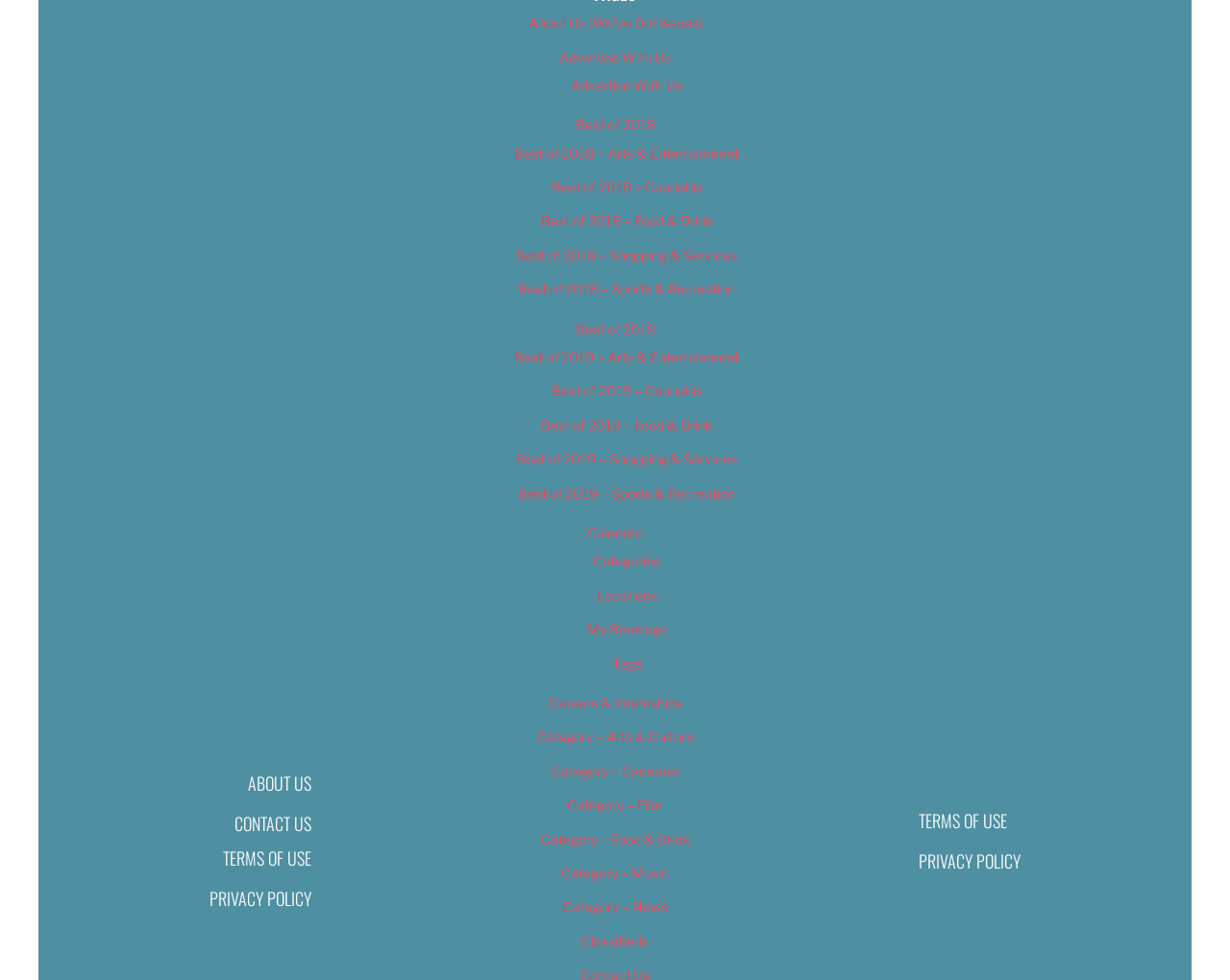Using the description: "value="Subscribe!"", determine the UI element's bounding box coordinates. Ensure the coordinates are in the format of four float numbers between 0 and 1, i.e., [left, top, right, bottom].

None